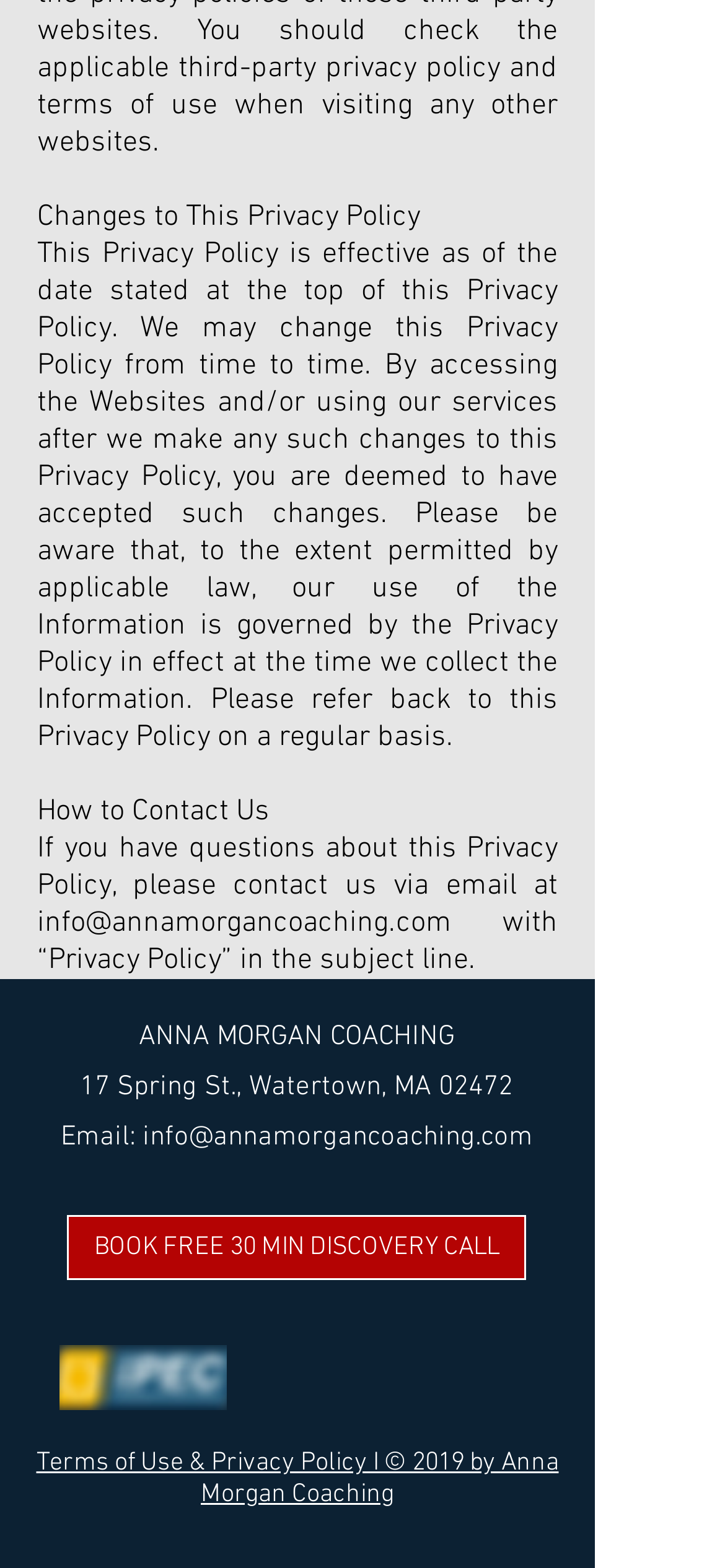Reply to the question with a single word or phrase:
How to contact Anna Morgan Coaching?

Via email at info@annamorgancoaching.com